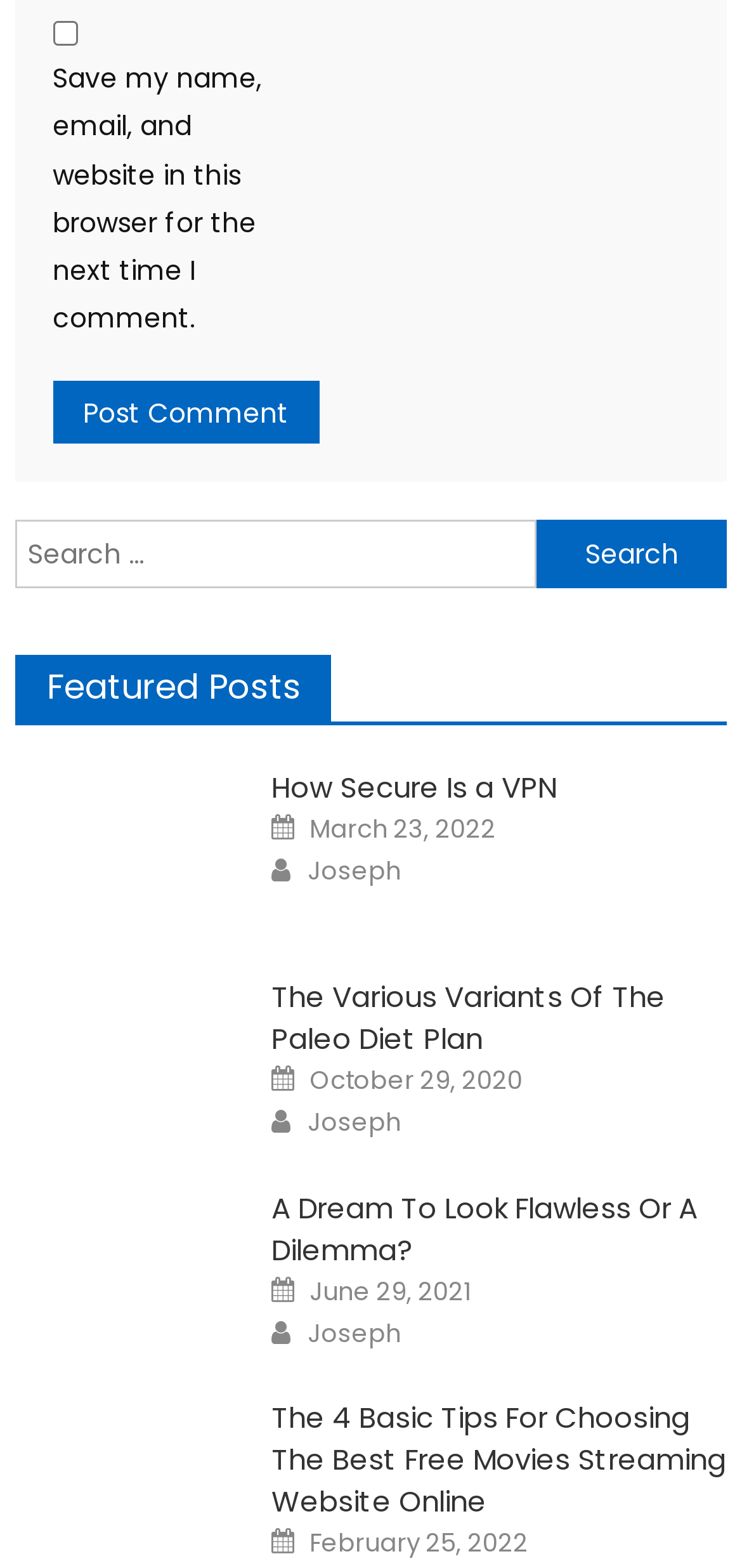Please analyze the image and provide a thorough answer to the question:
What is the text of the first heading on the page?

I looked for the first heading element on the page and found the text 'Featured Posts'.